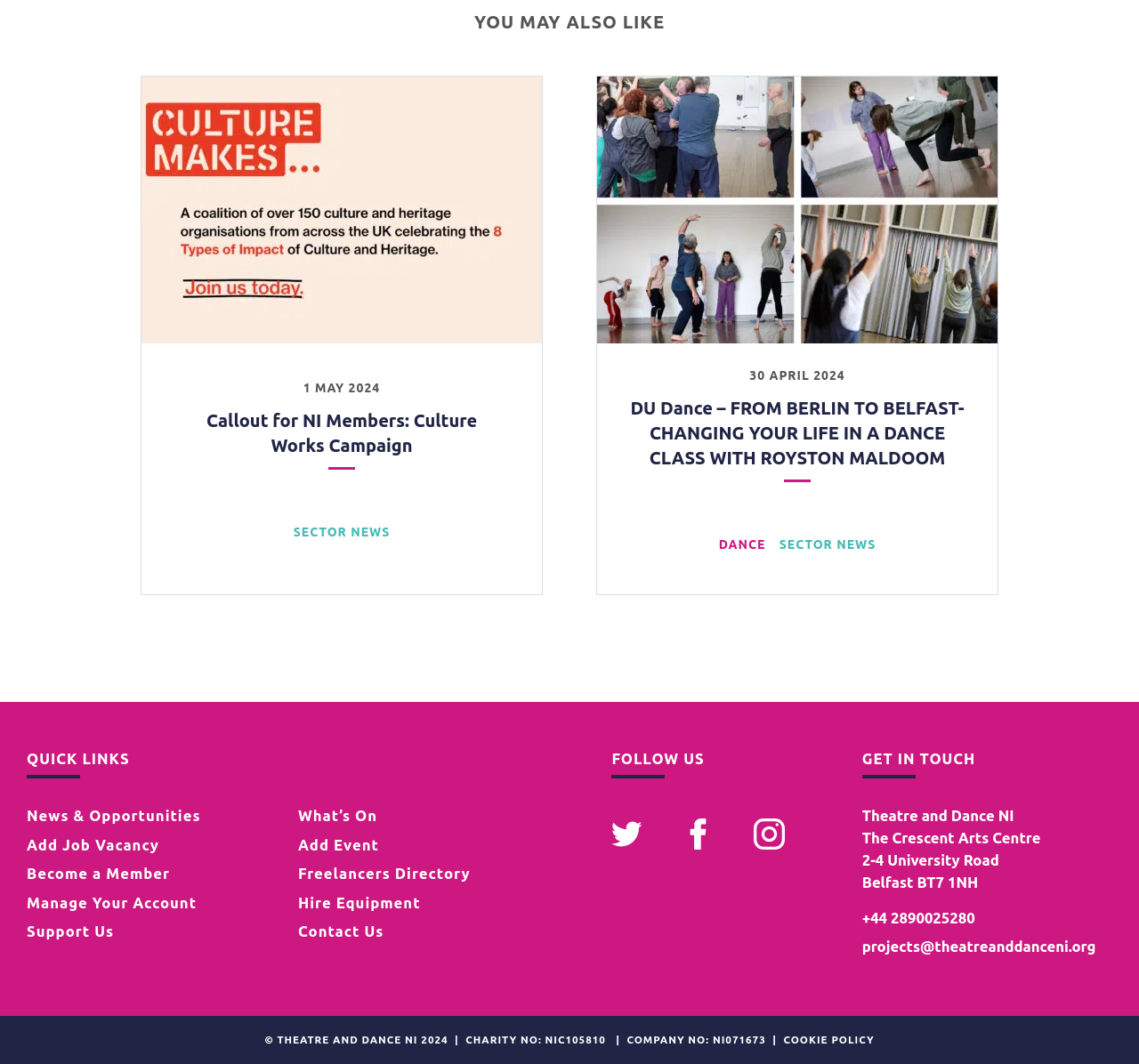Please locate the bounding box coordinates of the element that should be clicked to complete the given instruction: "Send an email to projects@theatreanddanceni.org".

[0.757, 0.882, 0.962, 0.898]